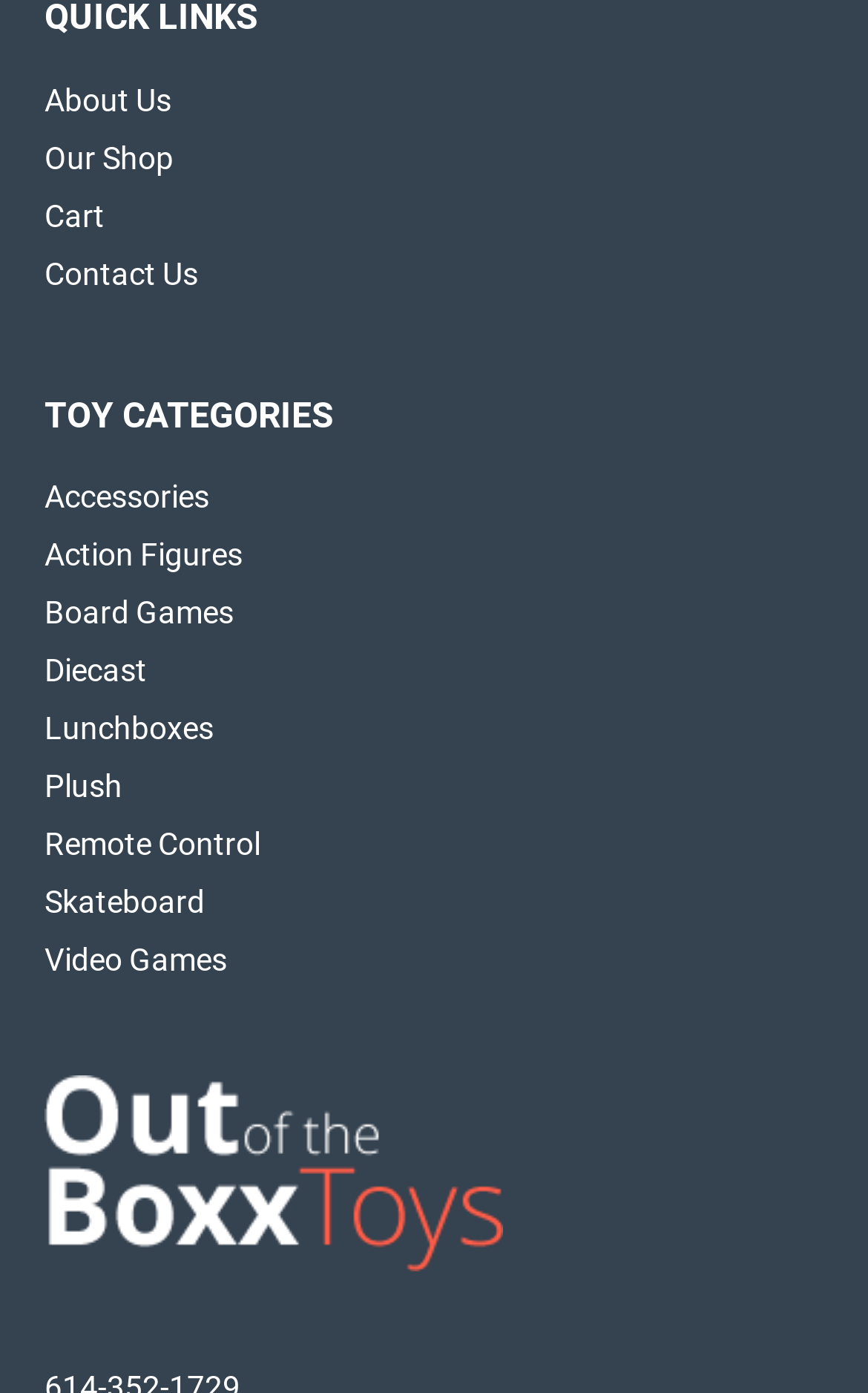What is the name of the toy store?
Please ensure your answer is as detailed and informative as possible.

The name of the toy store is 'Out of the Boxx Toys' because it is written on the link and the image below it, which is located at the bottom of the webpage.